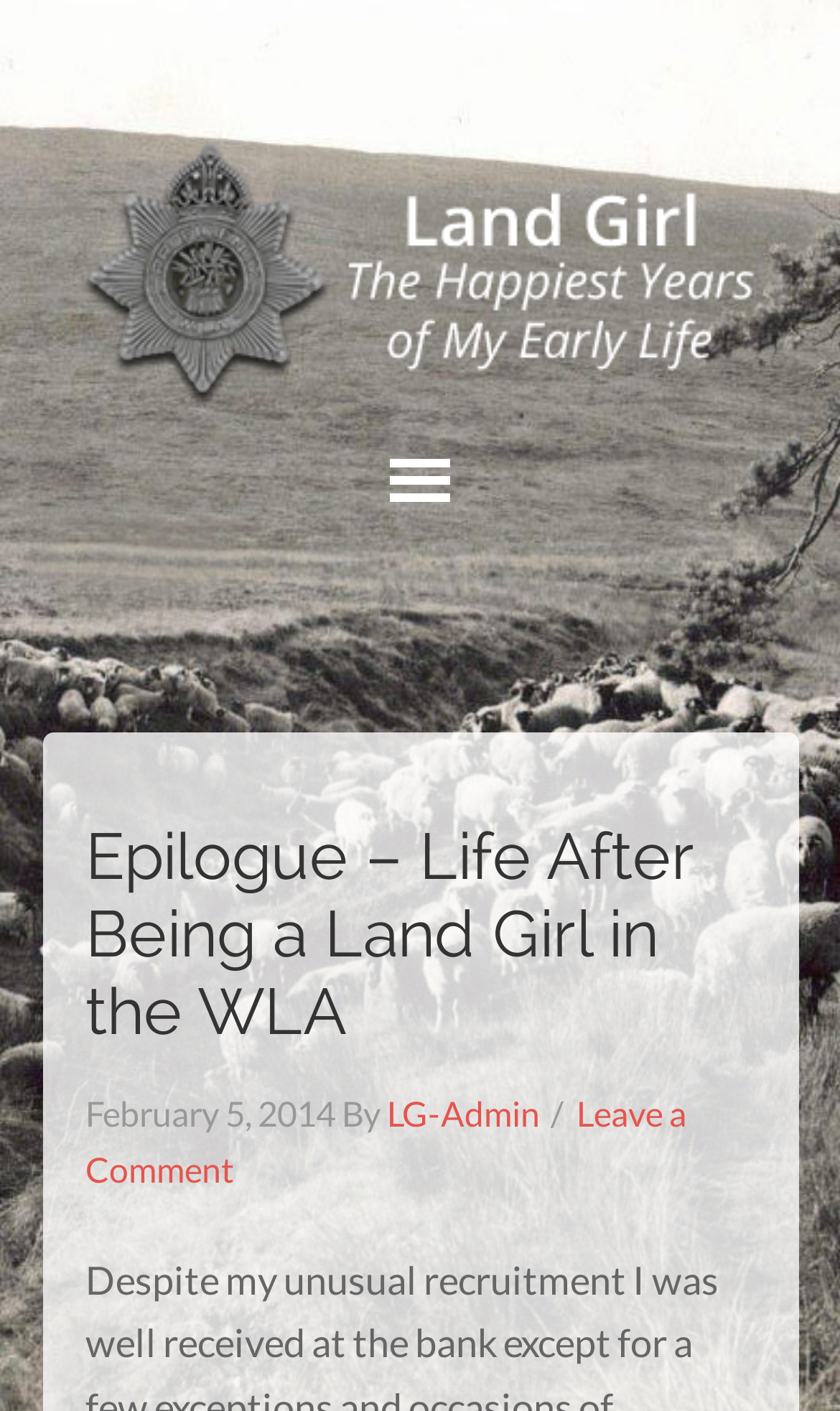Use a single word or phrase to answer this question: 
What is the type of the 'Land Girl - The Happiest Years of My Early Life' element?

Link